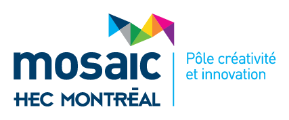Provide a comprehensive description of the image.

The image features the logo of Mosaic, part of HEC Montréal, prominently displaying the word "mosaic" in a bold blue font. Above the text are colorful geometric shapes in various shades—blue, green, yellow, and pink—symbolizing creativity and diversity. Beneath the main logo, the phrase "Pôle créativité et innovation" is rendered in a lighter blue, emphasizing the organization's focus on fostering creativity and innovation. This visual representation aligns with the goals of the Mosaic Summer school on the management of creativity in an innovation society, highlighting its commitment to cultivating creative thinking and innovative practices within educational contexts.